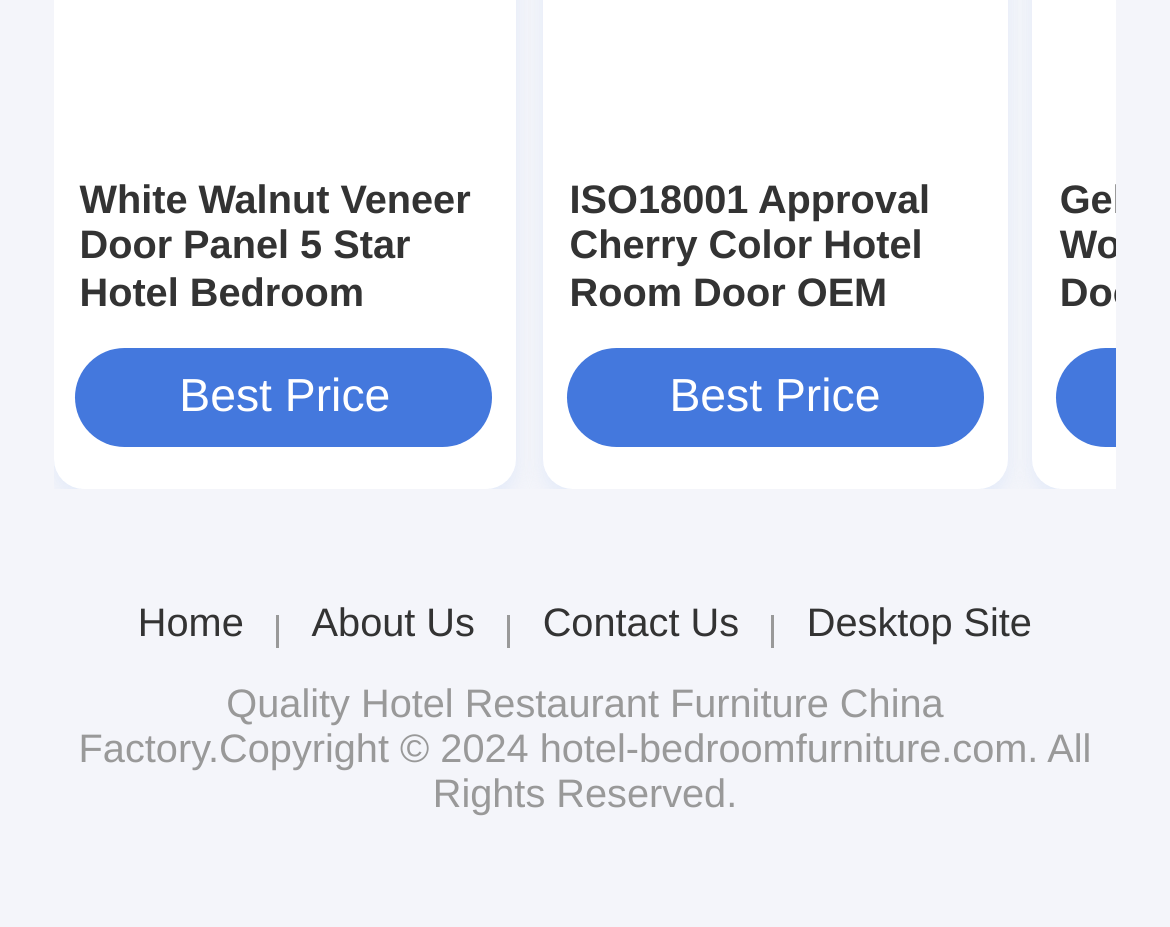Provide the bounding box coordinates, formatted as (top-left x, top-left y, bottom-right x, bottom-right y), with all values being floating point numbers between 0 and 1. Identify the bounding box of the UI element that matches the description: Best Price

[0.065, 0.376, 0.422, 0.483]